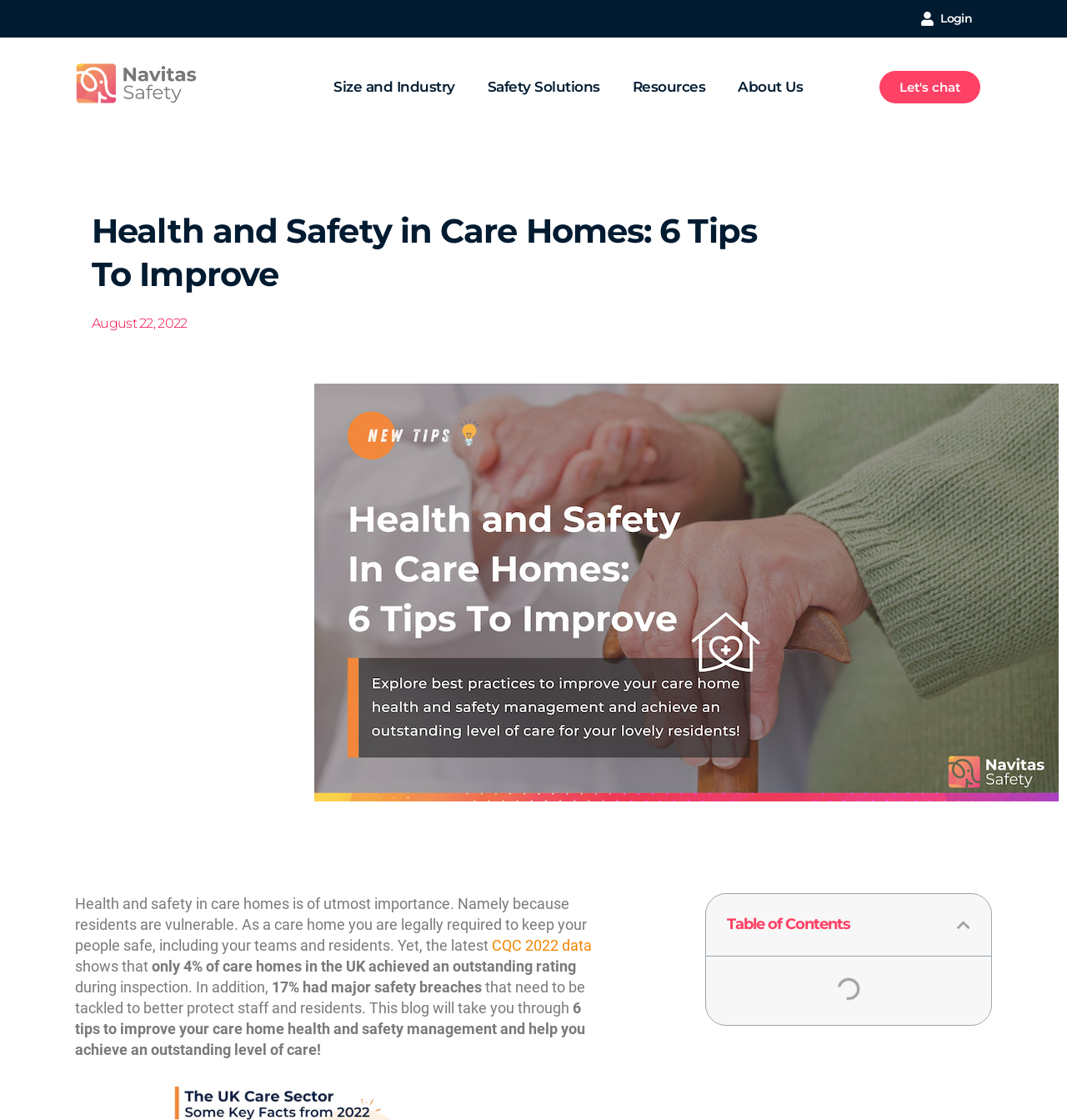Please give a succinct answer using a single word or phrase:
What is the topic of the blog post?

Care home health and safety